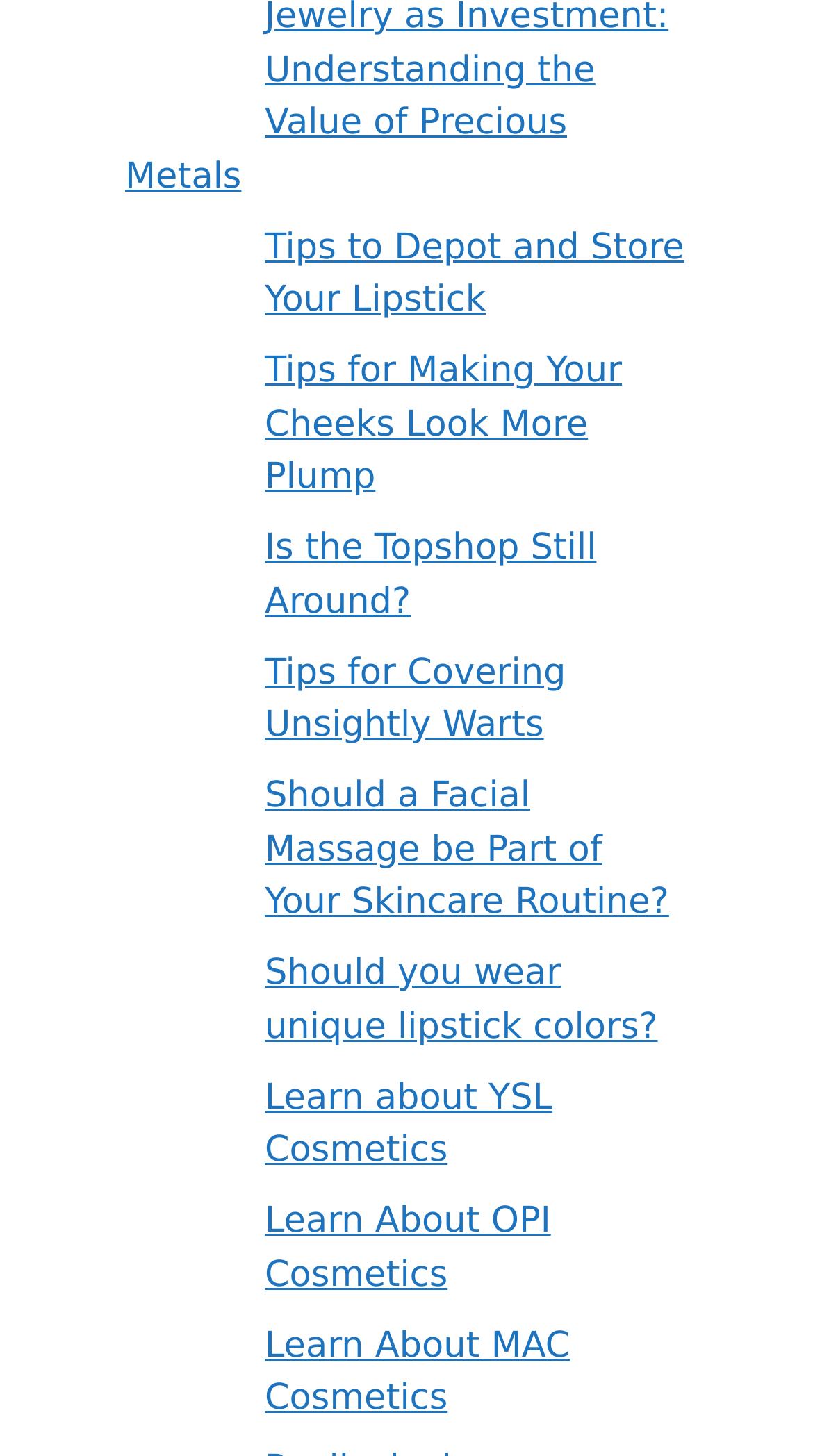Show the bounding box coordinates for the HTML element described as: "pay day loans".

None